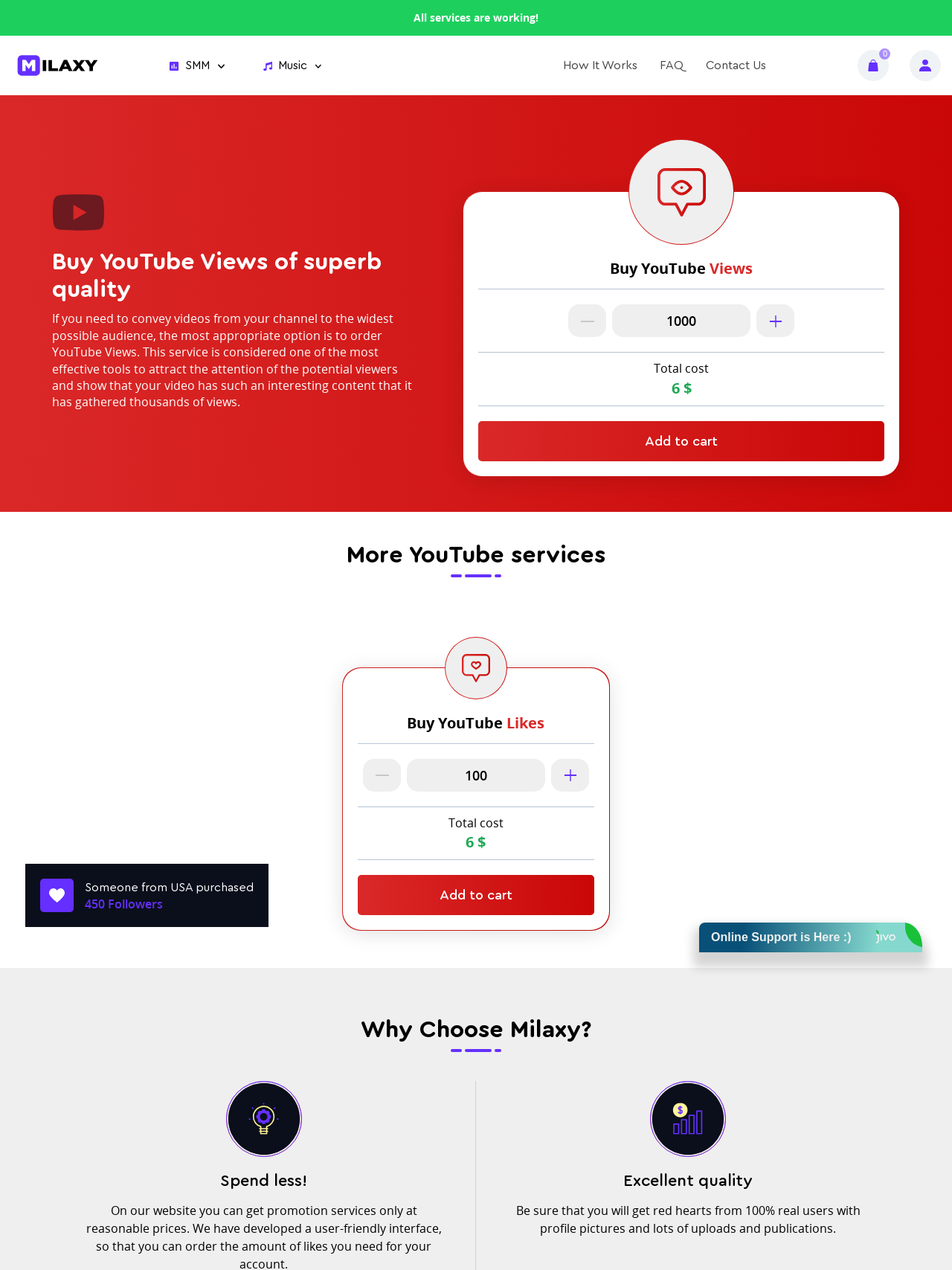How much does it cost to buy 1000 YouTube views?
Based on the visual content, answer with a single word or a brief phrase.

6 $